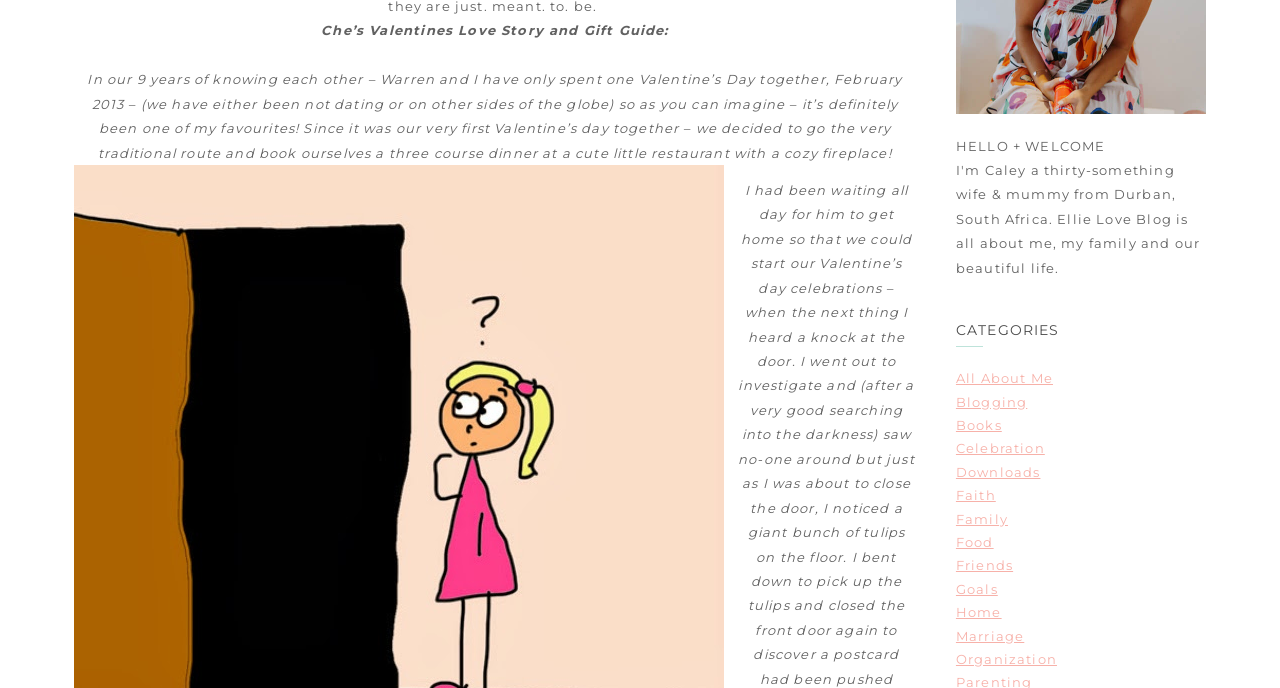Bounding box coordinates are specified in the format (top-left x, top-left y, bottom-right x, bottom-right y). All values are floating point numbers bounded between 0 and 1. Please provide the bounding box coordinate of the region this sentence describes: Faith

[0.747, 0.708, 0.778, 0.731]